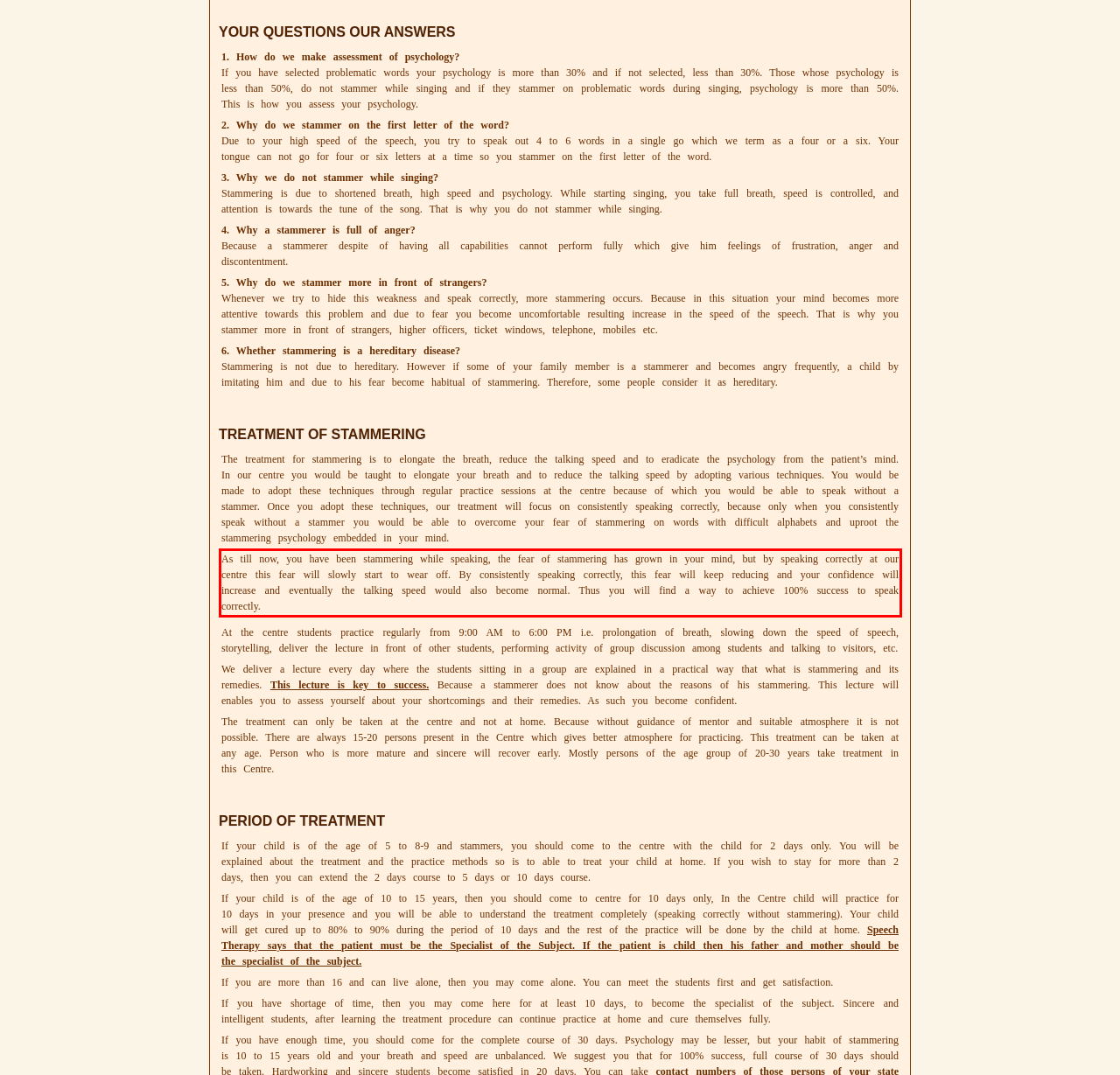With the given screenshot of a webpage, locate the red rectangle bounding box and extract the text content using OCR.

As till now, you have been stammering while speaking, the fear of stammering has grown in your mind, but by speaking correctly at our centre this fear will slowly start to wear off. By consistently speaking correctly, this fear will keep reducing and your confidence will increase and eventually the talking speed would also become normal. Thus you will find a way to achieve 100% success to speak correctly.